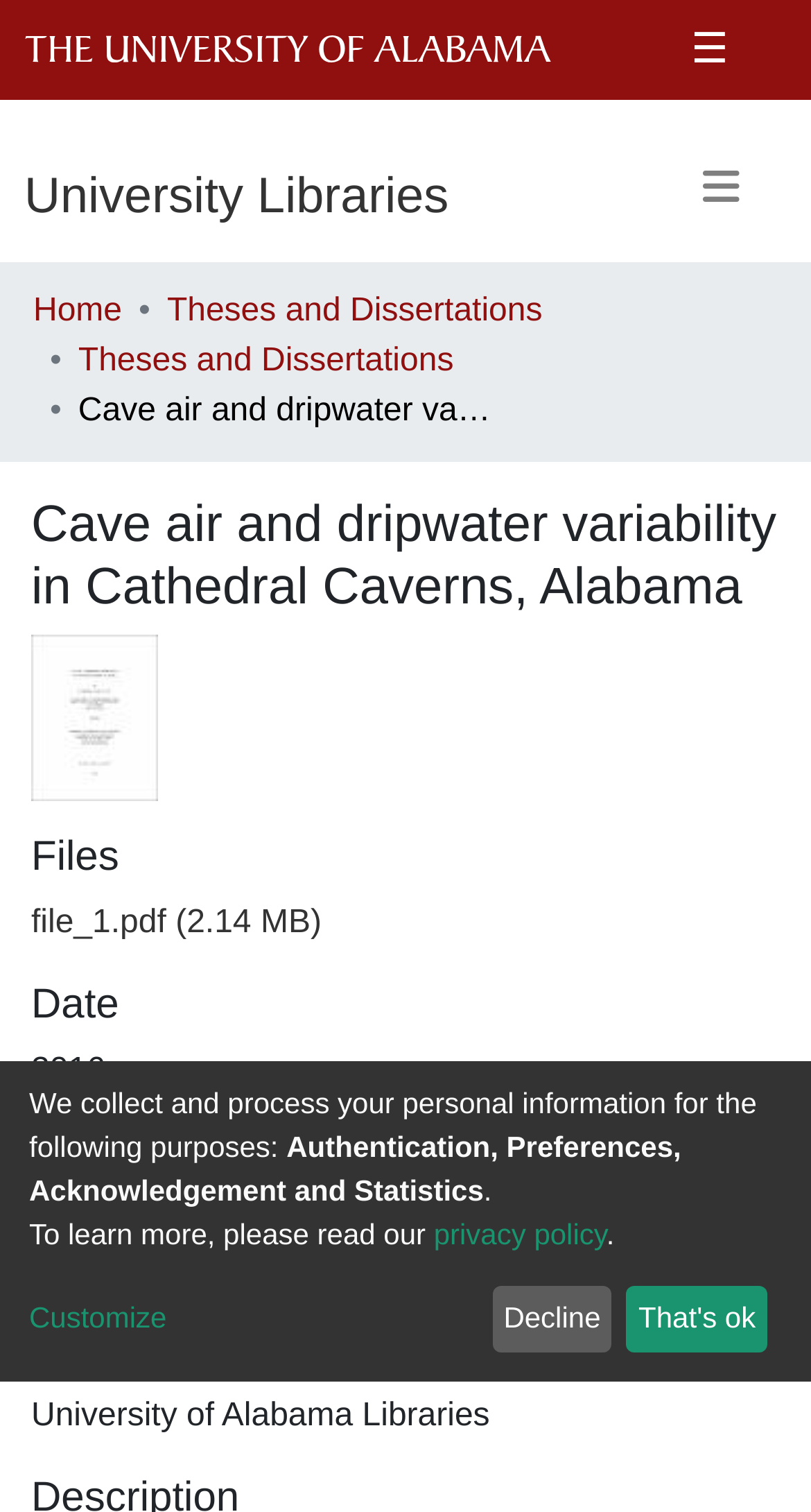Offer an in-depth caption of the entire webpage.

The webpage appears to be a research paper or thesis publication page. At the top, there is a navigation bar with links to "The University of Alabama" and "University Libraries", as well as a button with a hamburger menu icon. Below this, there is a breadcrumb navigation bar with links to "Home", "Theses and Dissertations", and another "Theses and Dissertations" link.

The main content of the page is divided into sections. The first section has a heading "Cave air and dripwater variability in Cathedral Caverns, Alabama" and an image thumbnail below it. The next section is labeled "Files" and contains a link to a PDF file. 

Following this, there are sections for "Date", "Authors", and "Publisher", each containing relevant information about the publication. The "Date" section displays the year "2016", the "Authors" section lists "McKay, Kathleen Kingry", and the "Publisher" section states "University of Alabama Libraries".

At the bottom of the page, there is a notice about collecting and processing personal information, with links to a privacy policy and a "Customize" option. Below this, there are two buttons, "Decline" and "That's ok", likely related to the privacy policy.